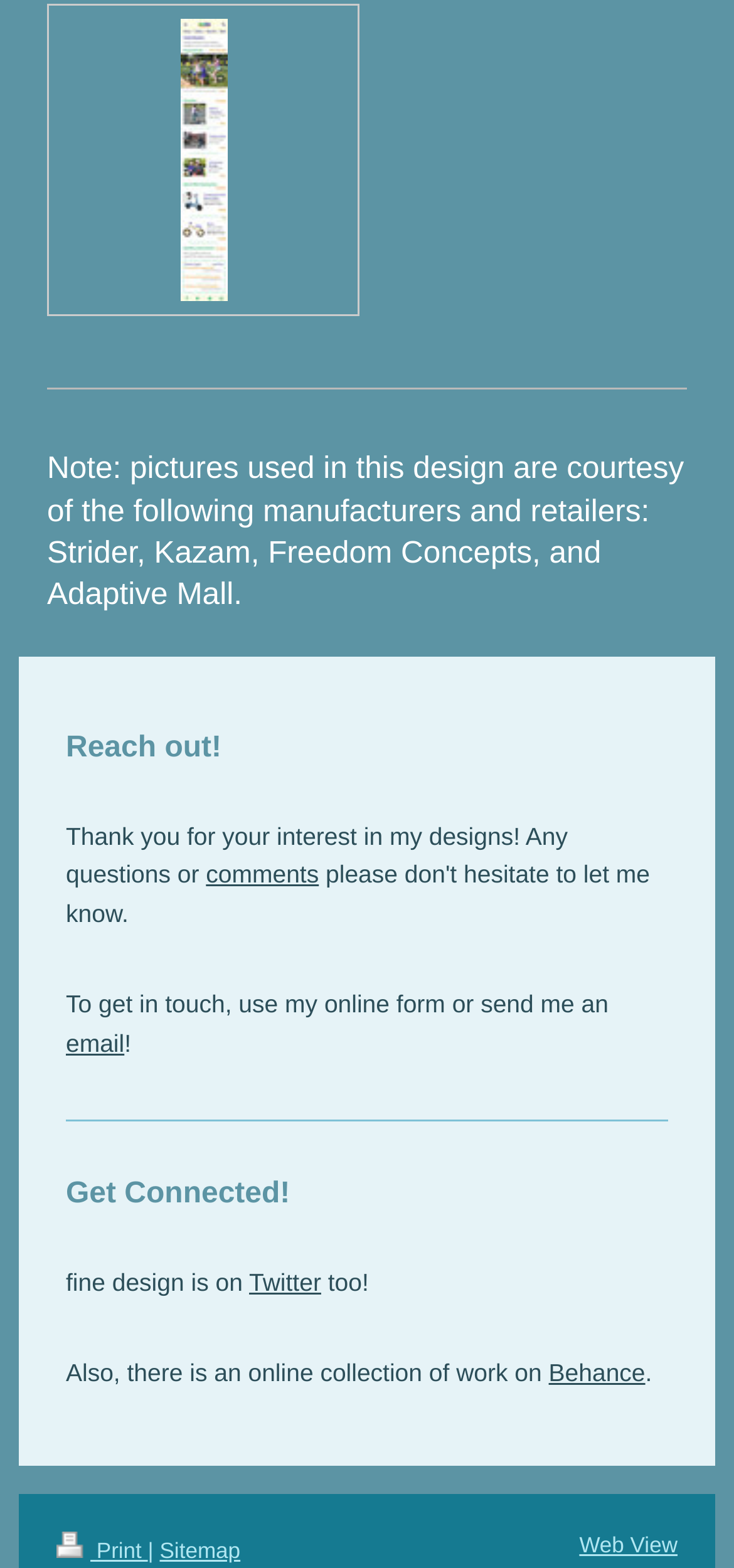Pinpoint the bounding box coordinates of the clickable area needed to execute the instruction: "follow on Twitter". The coordinates should be specified as four float numbers between 0 and 1, i.e., [left, top, right, bottom].

[0.339, 0.809, 0.438, 0.827]